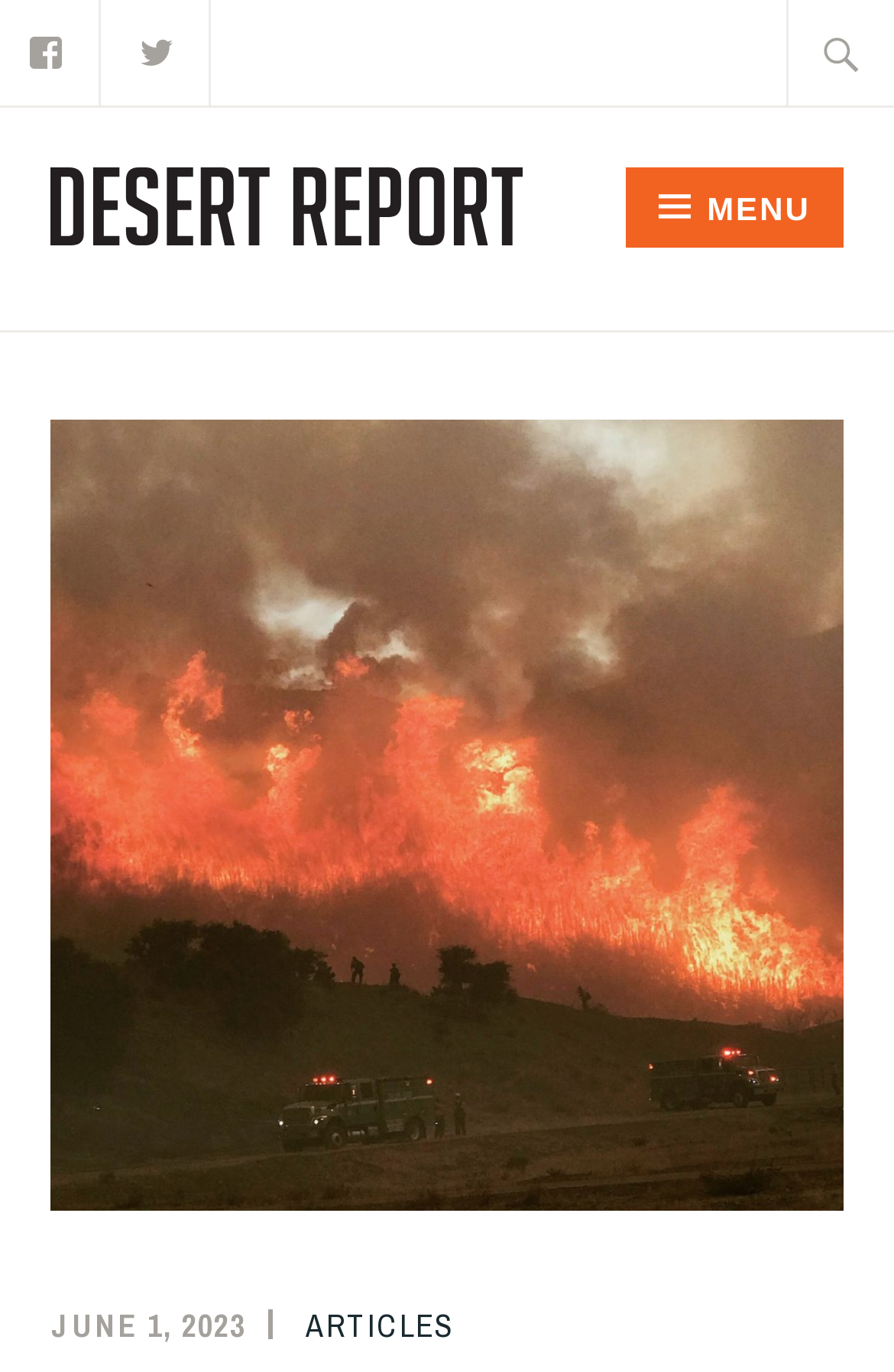What is the purpose of the button with the text ' MENU'?
Using the visual information from the image, give a one-word or short-phrase answer.

To control the top menu